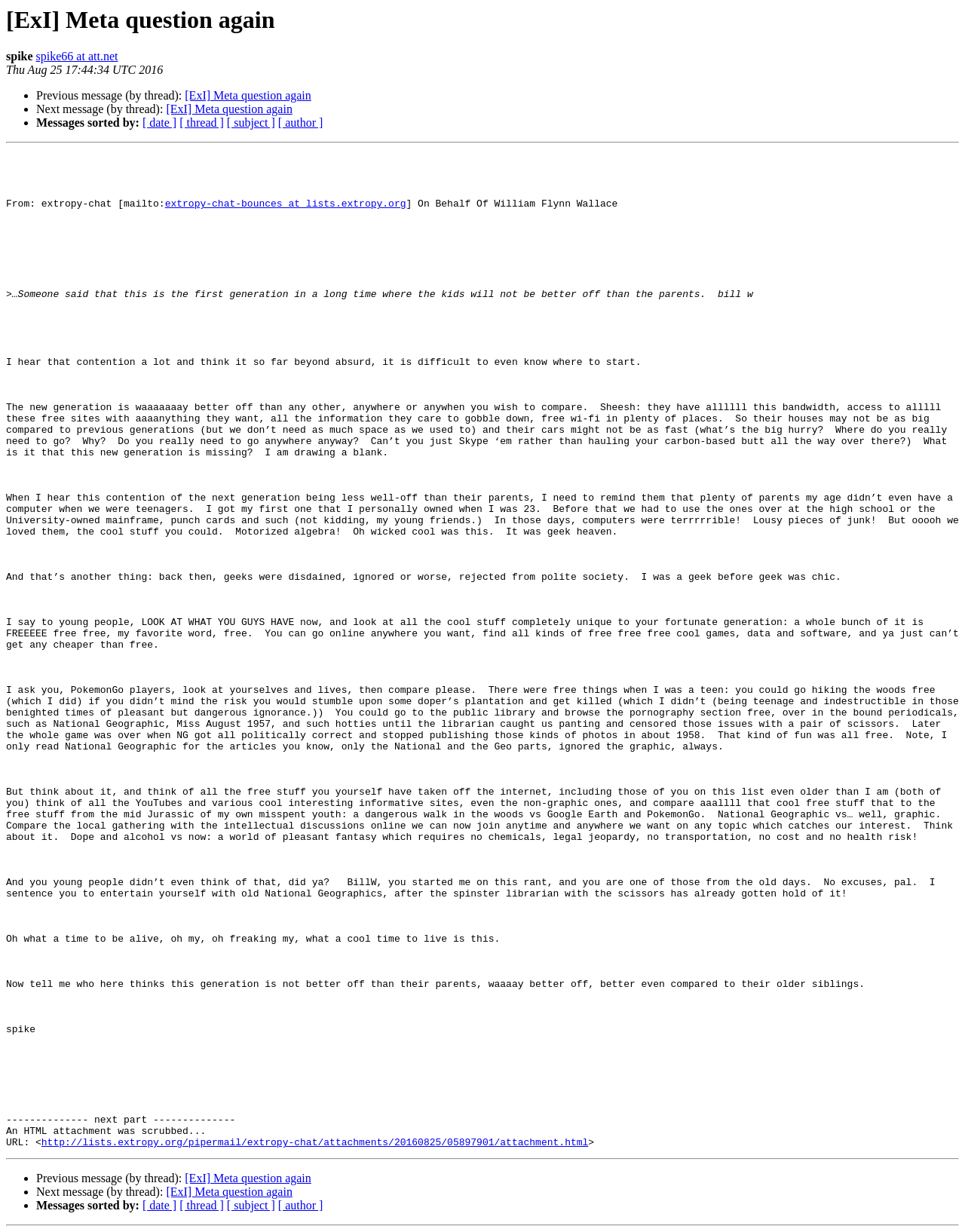Please find and generate the text of the main header of the webpage.

[ExI] Meta question again